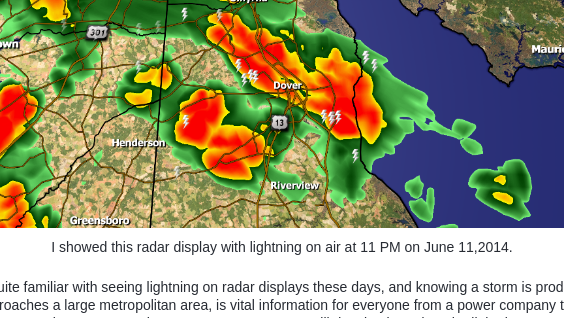Provide a comprehensive description of the image.

The image displays a radar screen showing intense thunderstorms with significant lightning activity occurring on June 11, 2014, at 11 PM. The radar highlights storm clusters near Dover, with vibrant red and orange areas indicative of heavier rainfall and potential severe weather. Lightning strikes are depicted in bright white, emphasizing the storm's intensity and danger. Accompanying the visual, there's a detailed explanation noting the importance of such radar information for forecasting and public safety, particularly for residents and local authorities in metropolitan areas like Dover and Riverview. The text stresses that understanding the frequency of lightning can aid various sectors, from power companies to sports coaches, in preparing for the impact of the approaching storm.